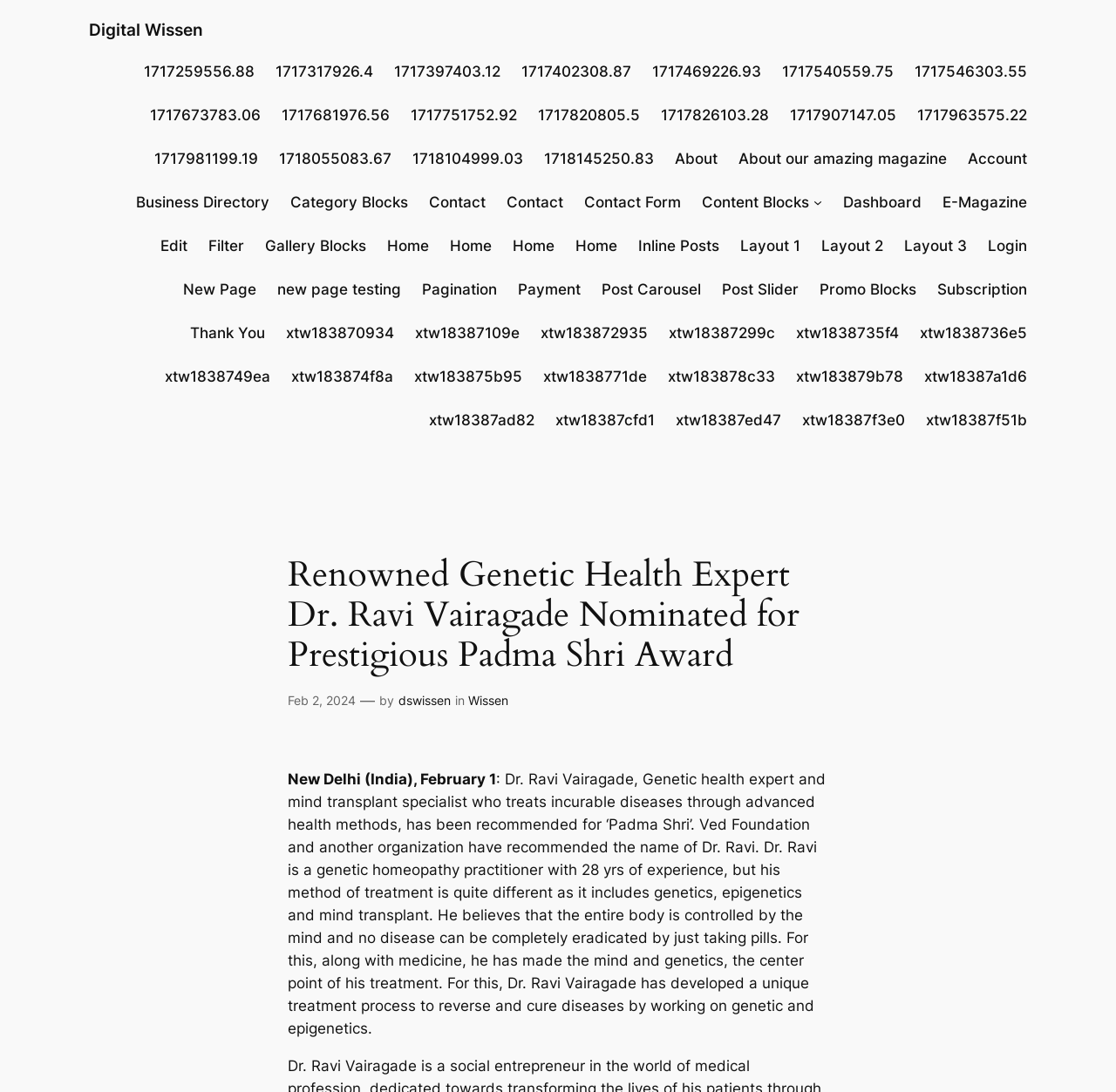Locate the bounding box coordinates of the element's region that should be clicked to carry out the following instruction: "Read the 'New Delhi (India), February 1' news". The coordinates need to be four float numbers between 0 and 1, i.e., [left, top, right, bottom].

[0.258, 0.705, 0.445, 0.721]